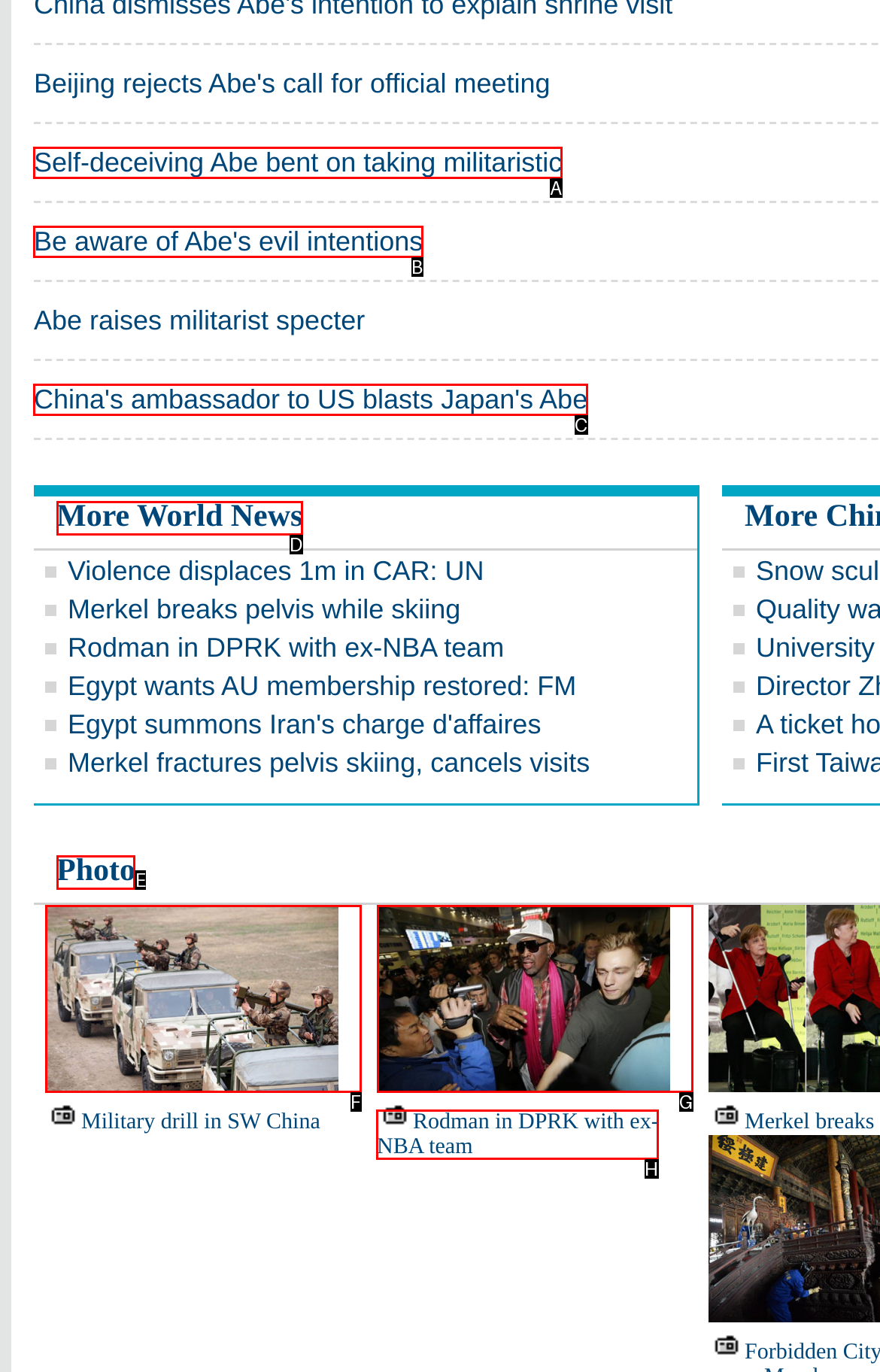Tell me which one HTML element I should click to complete the following task: Read news about Rodman in DPRK with ex-NBA team Answer with the option's letter from the given choices directly.

H